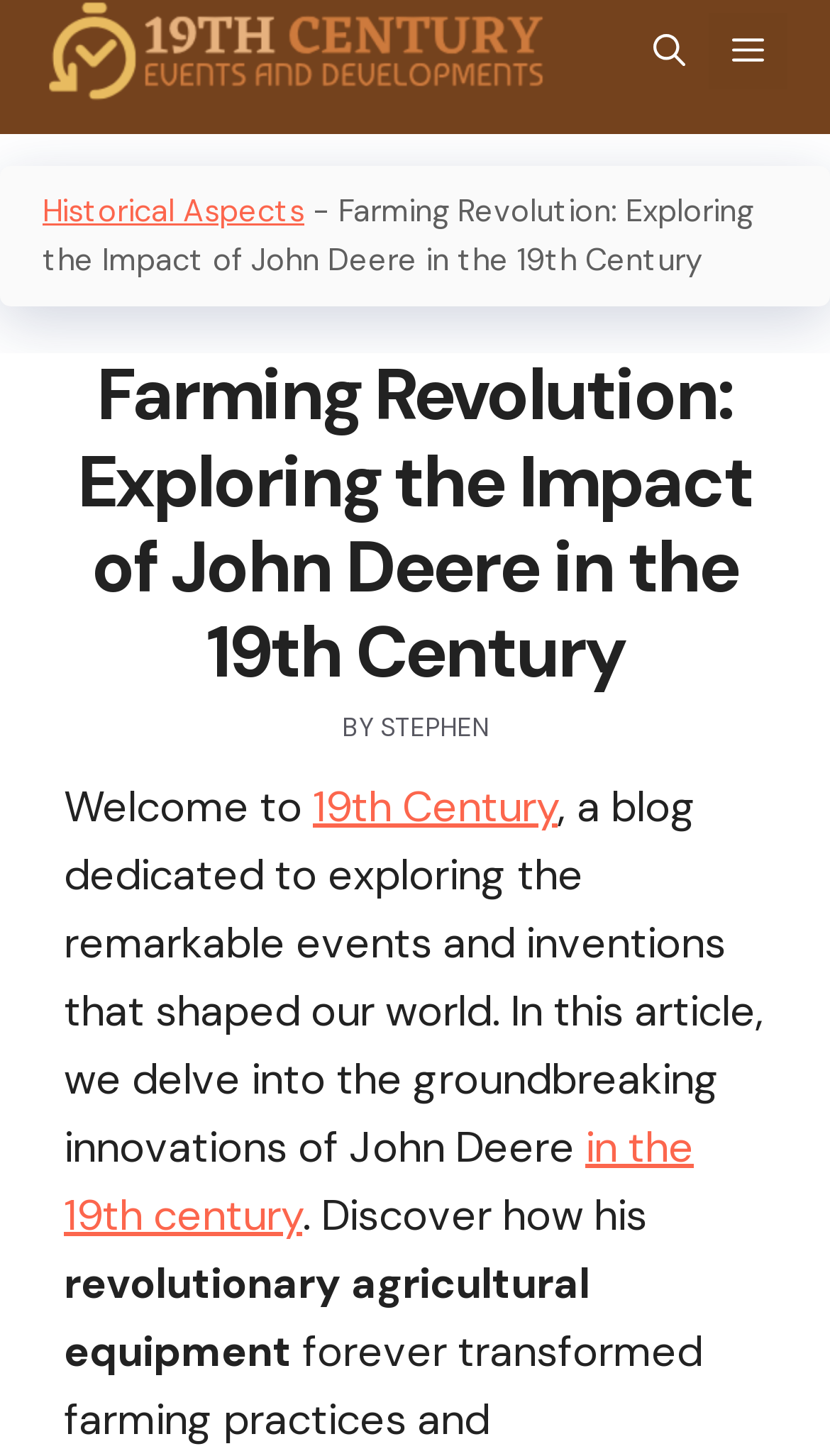Locate the UI element described by Menu in the provided webpage screenshot. Return the bounding box coordinates in the format (top-left x, top-left y, bottom-right x, bottom-right y), ensuring all values are between 0 and 1.

[0.854, 0.009, 0.949, 0.061]